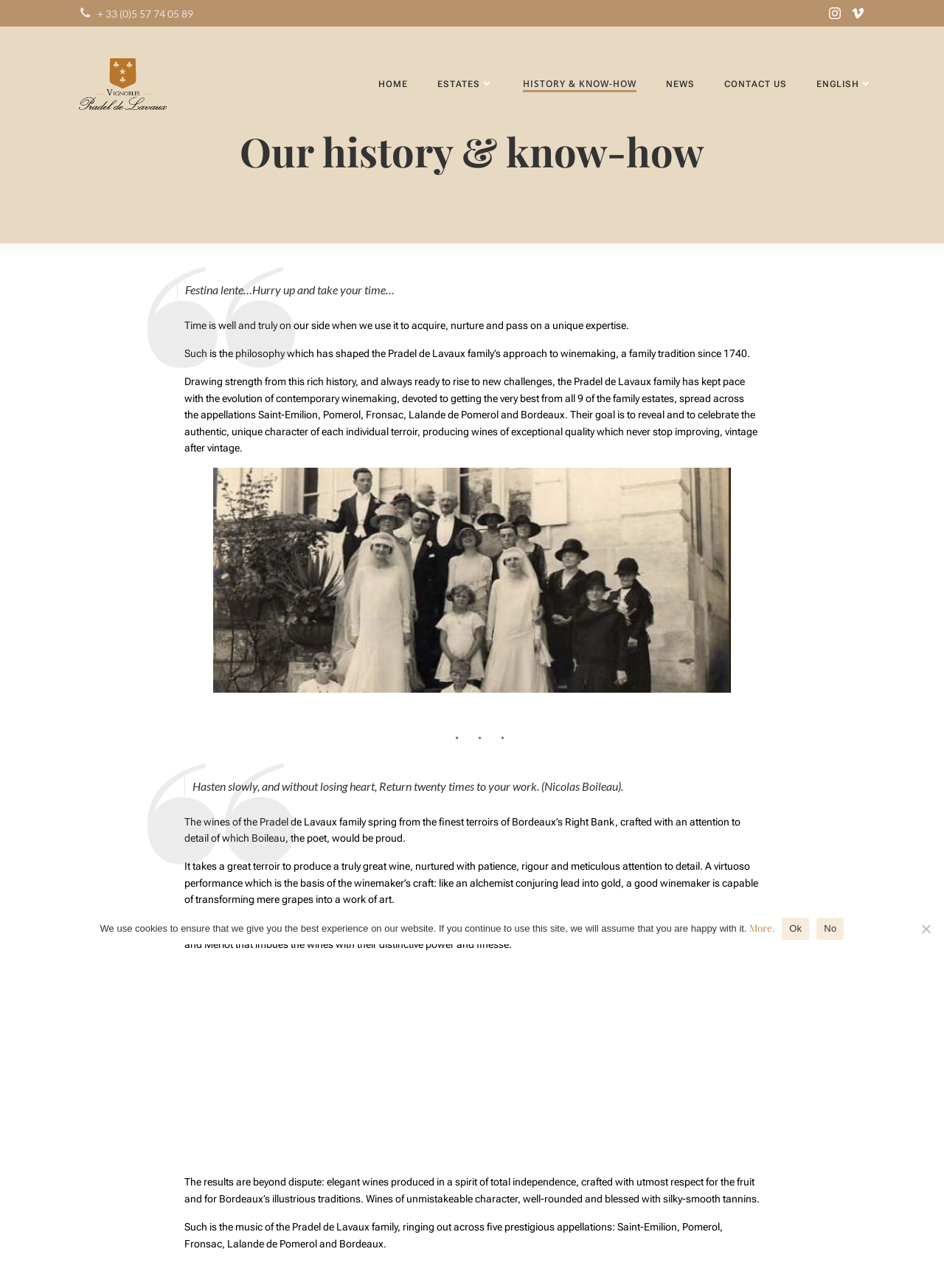Please determine the heading text of this webpage.

Our history & know-how